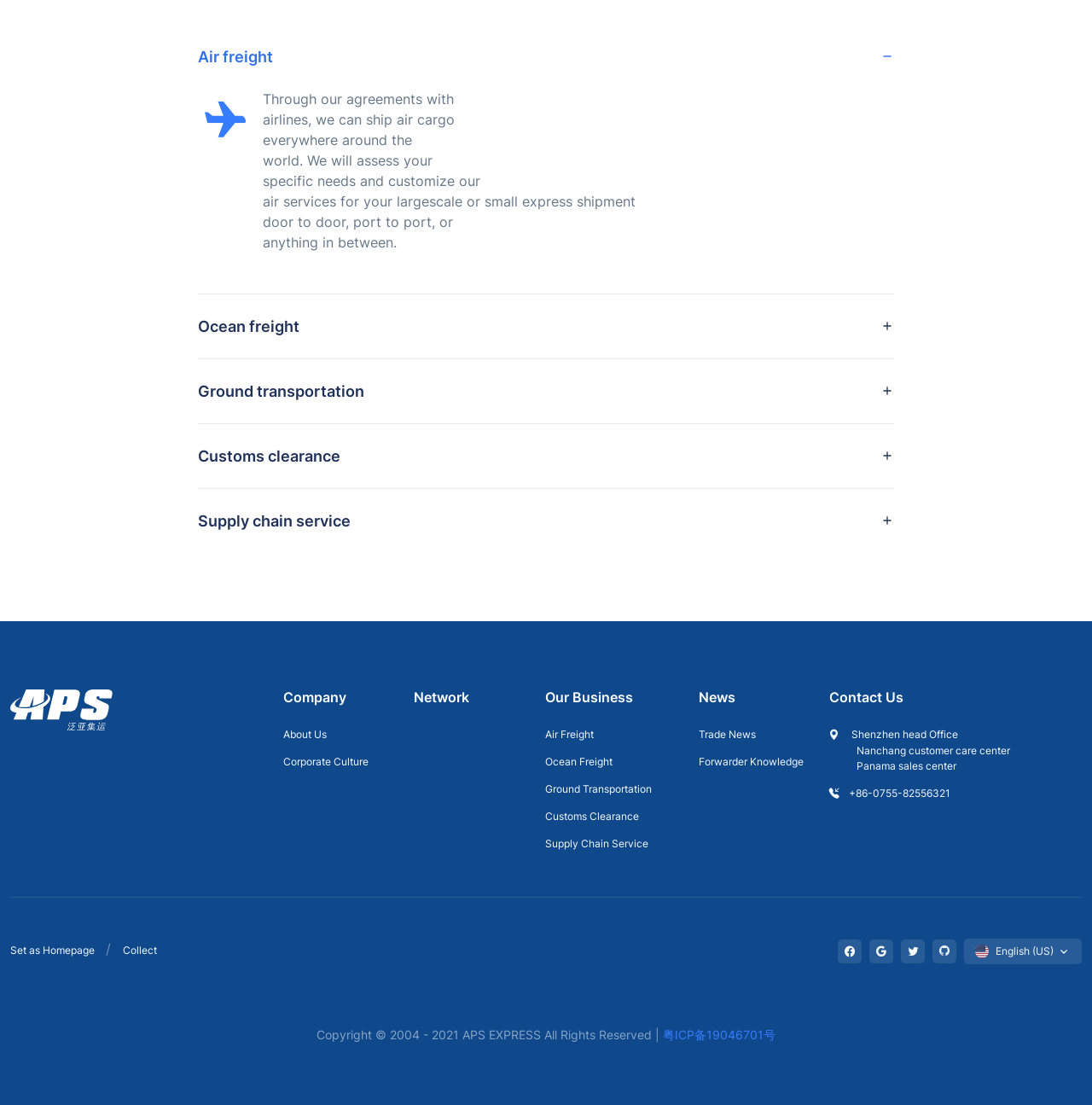What is the location of the company's head office?
Please provide a comprehensive and detailed answer to the question.

From the webpage, I can see that the company's head office is located in Shenzhen, as it is mentioned in the 'Contact Us' section along with other locations.